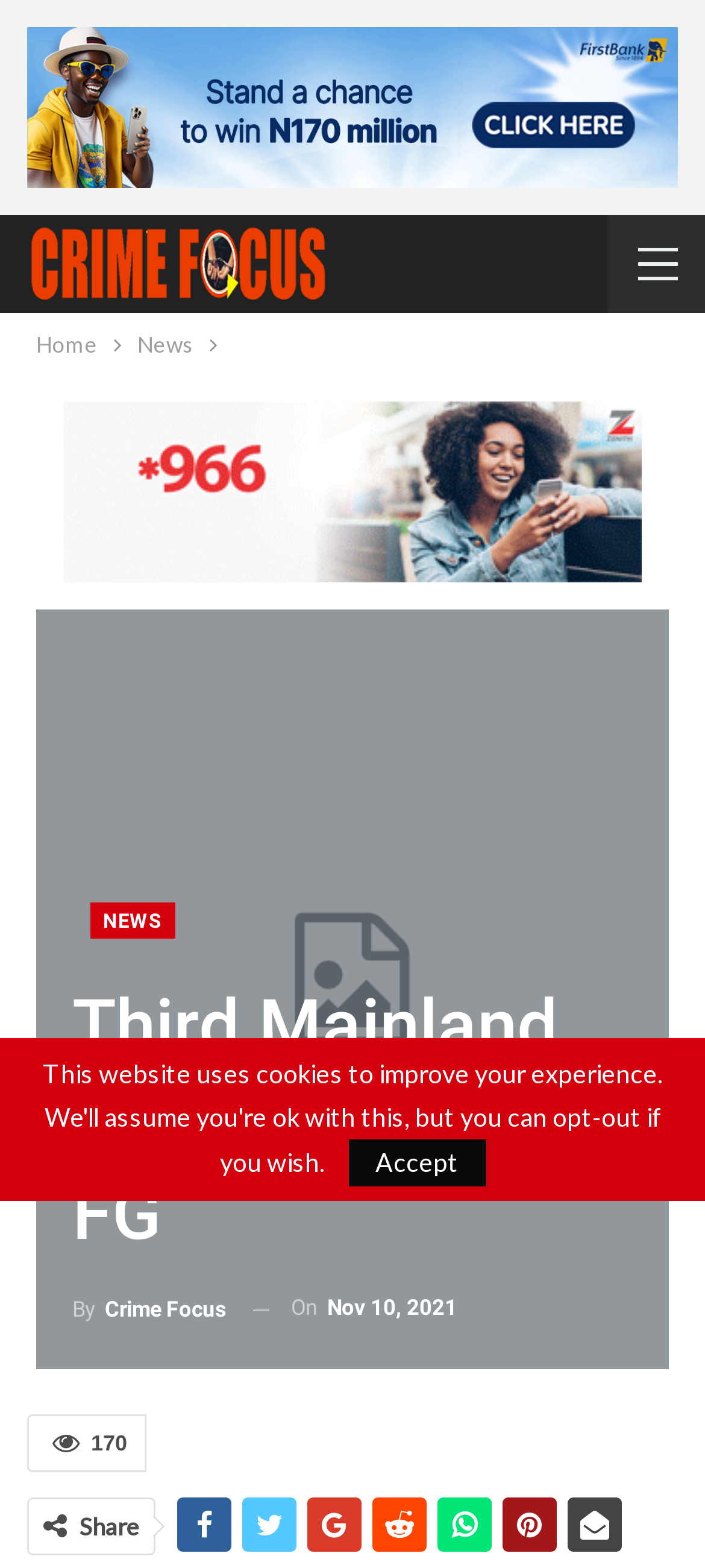Provide an in-depth caption for the contents of the webpage.

The webpage is about a news article titled "Third Mainland Bridge Is Safe — FG" from Crime Focus News. At the top, there is a navigation bar with breadcrumbs, featuring links to "Home" and "News". Below the navigation bar, there is a prominent image of the Crime Focus News logo.

The main content of the article is situated in the middle of the page, with a heading that matches the title of the article. The article is attributed to "By Crime Focus" and has a timestamp of "On Nov 10, 2021". The content of the article is not explicitly stated, but it appears to be a news report.

To the top-right of the article, there is a section with a link to "FIRST BANK" accompanied by an image. Below this section, there is a link to "Zenith Top Gif" with an associated image.

At the bottom of the page, there are several social media links, including Facebook, Twitter, and others, represented by their respective icons. Additionally, there is a "Share" button and a counter displaying the number "170".